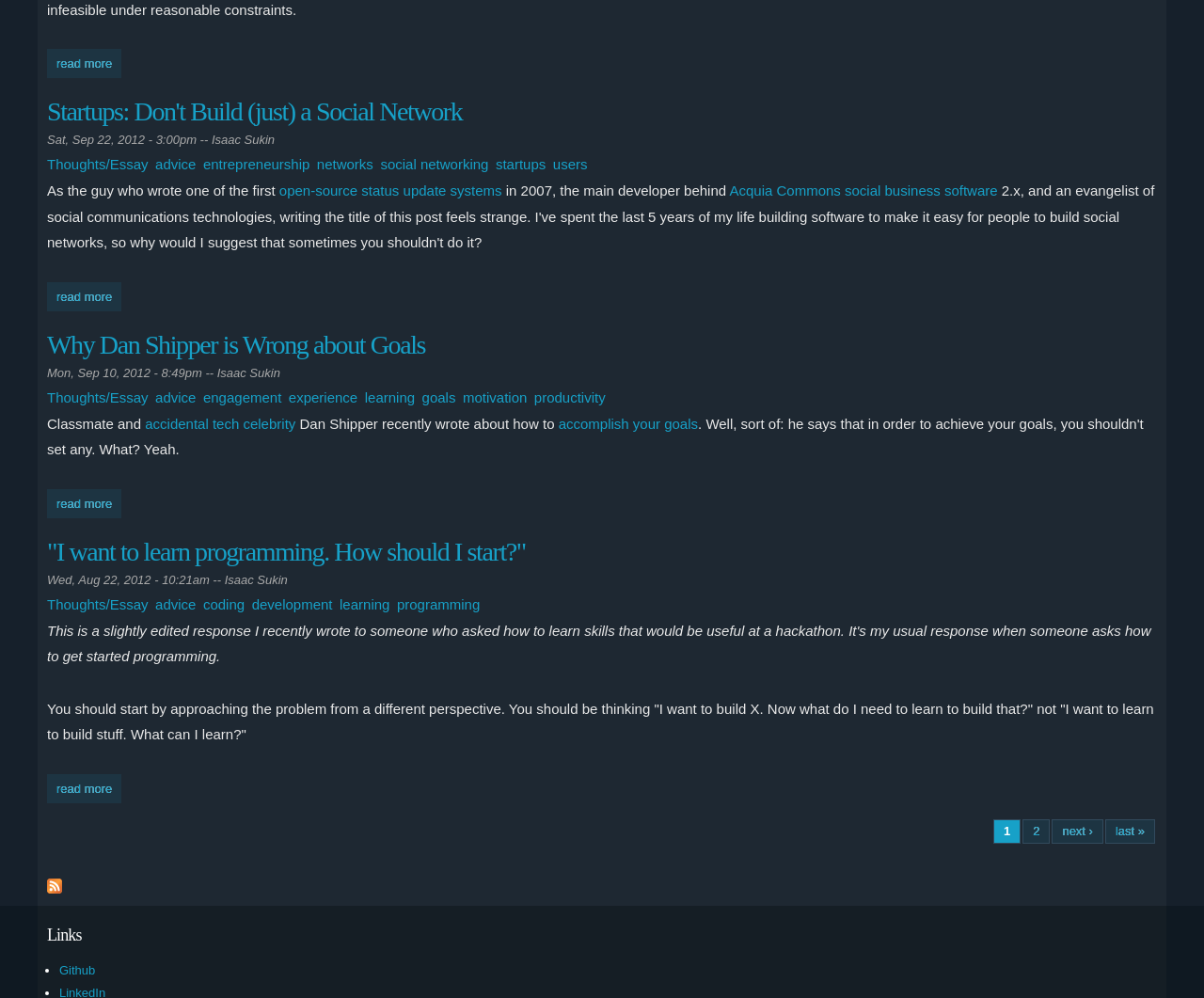Please identify the bounding box coordinates of the element's region that should be clicked to execute the following instruction: "read more about choosing constraints". The bounding box coordinates must be four float numbers between 0 and 1, i.e., [left, top, right, bottom].

[0.039, 0.049, 0.101, 0.078]